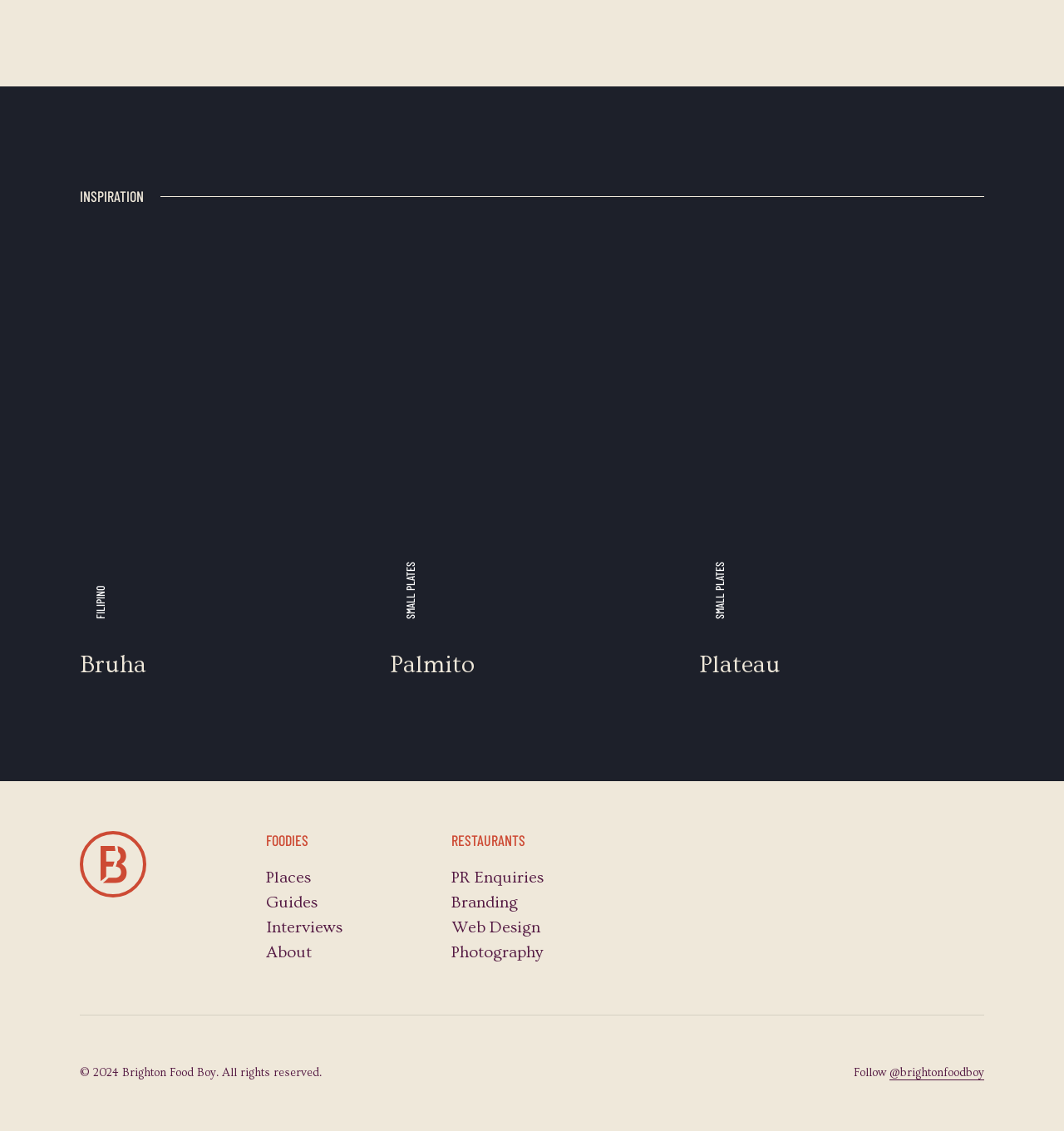Please identify the bounding box coordinates of the element's region that needs to be clicked to fulfill the following instruction: "View Plateau Brighton image". The bounding box coordinates should consist of four float numbers between 0 and 1, i.e., [left, top, right, bottom].

[0.657, 0.226, 0.925, 0.562]